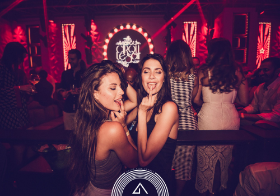What is the mood of the two women?
From the image, provide a succinct answer in one word or a short phrase.

Playful